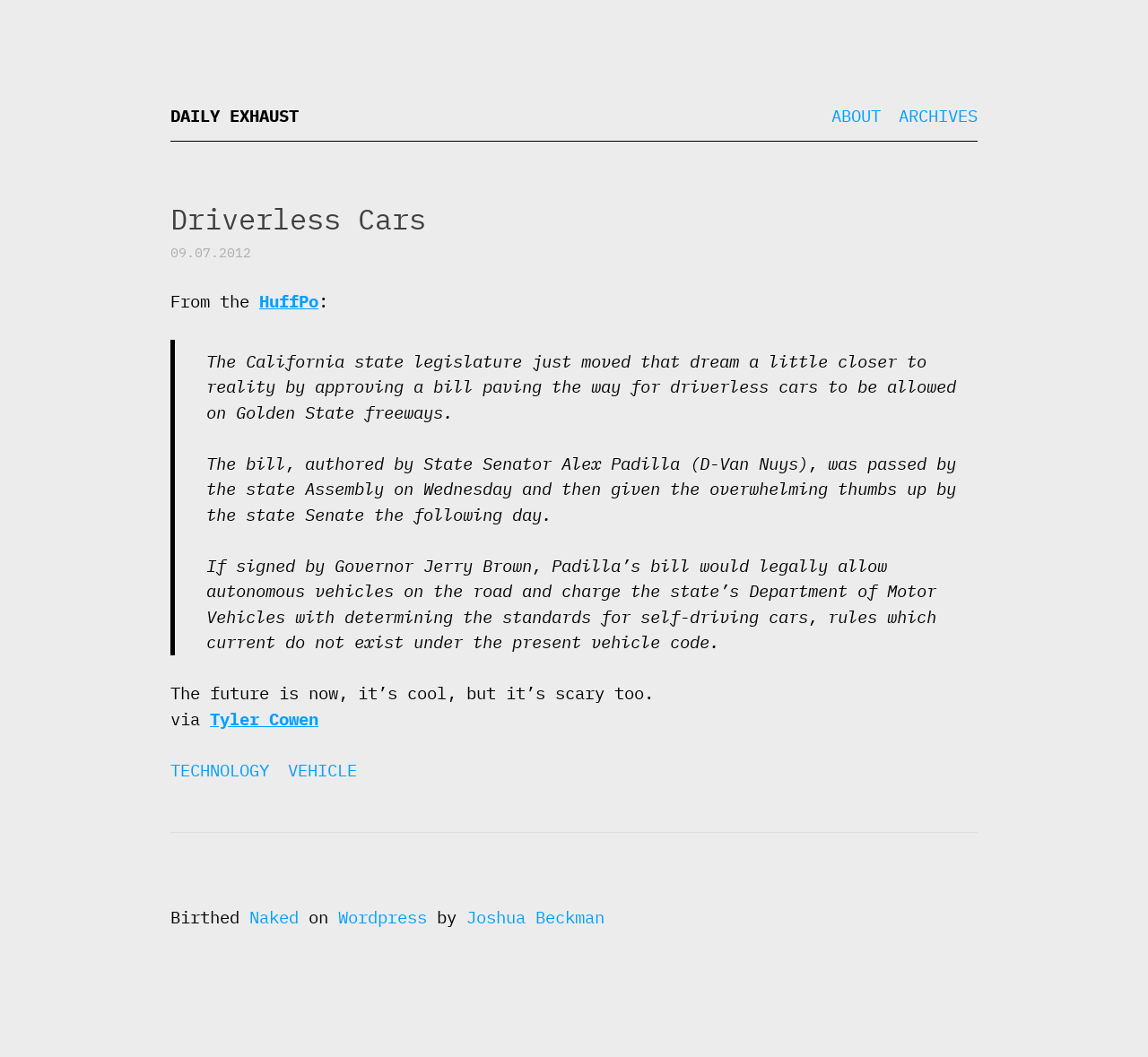What is the date of the article?
Please provide an in-depth and detailed response to the question.

I found the date of the article by looking at the StaticText element with the content '09.07.2012' which is located below the heading 'Driverless Cars'.